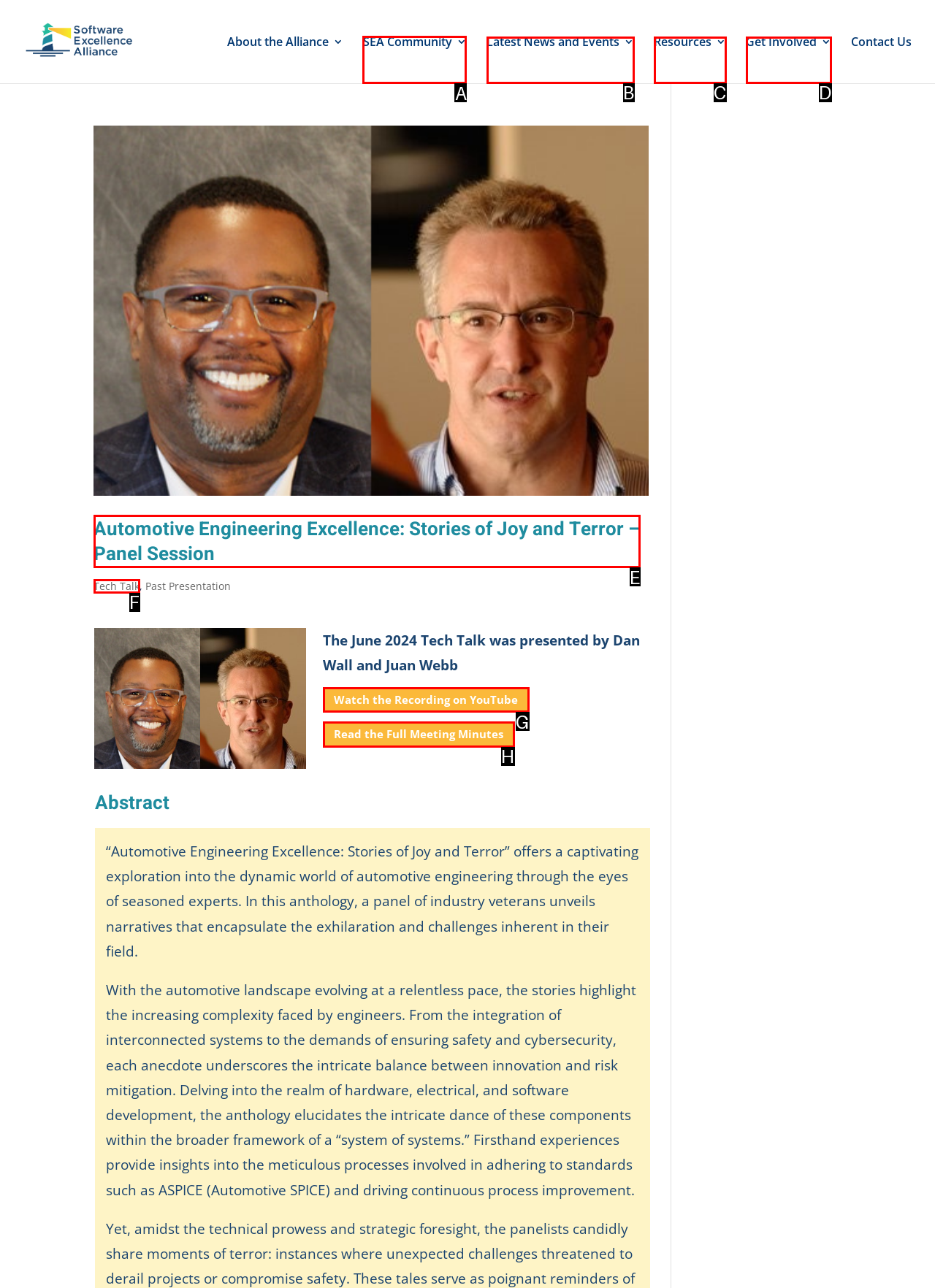From the given options, indicate the letter that corresponds to the action needed to complete this task: Get involved with the SEA Community. Respond with only the letter.

A